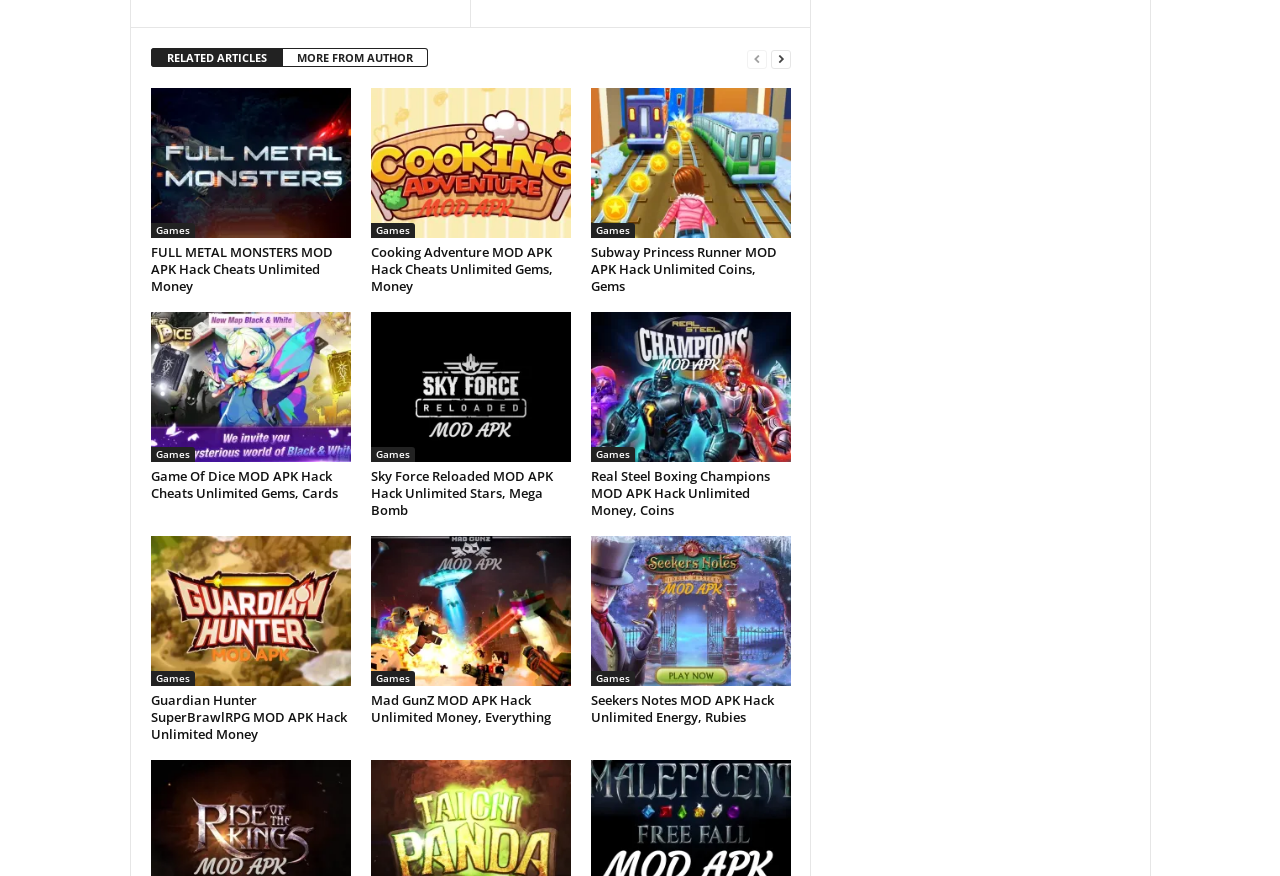Determine the bounding box coordinates of the section to be clicked to follow the instruction: "Click on FULL METAL MONSTERS MOD APK". The coordinates should be given as four float numbers between 0 and 1, formatted as [left, top, right, bottom].

[0.118, 0.101, 0.274, 0.272]